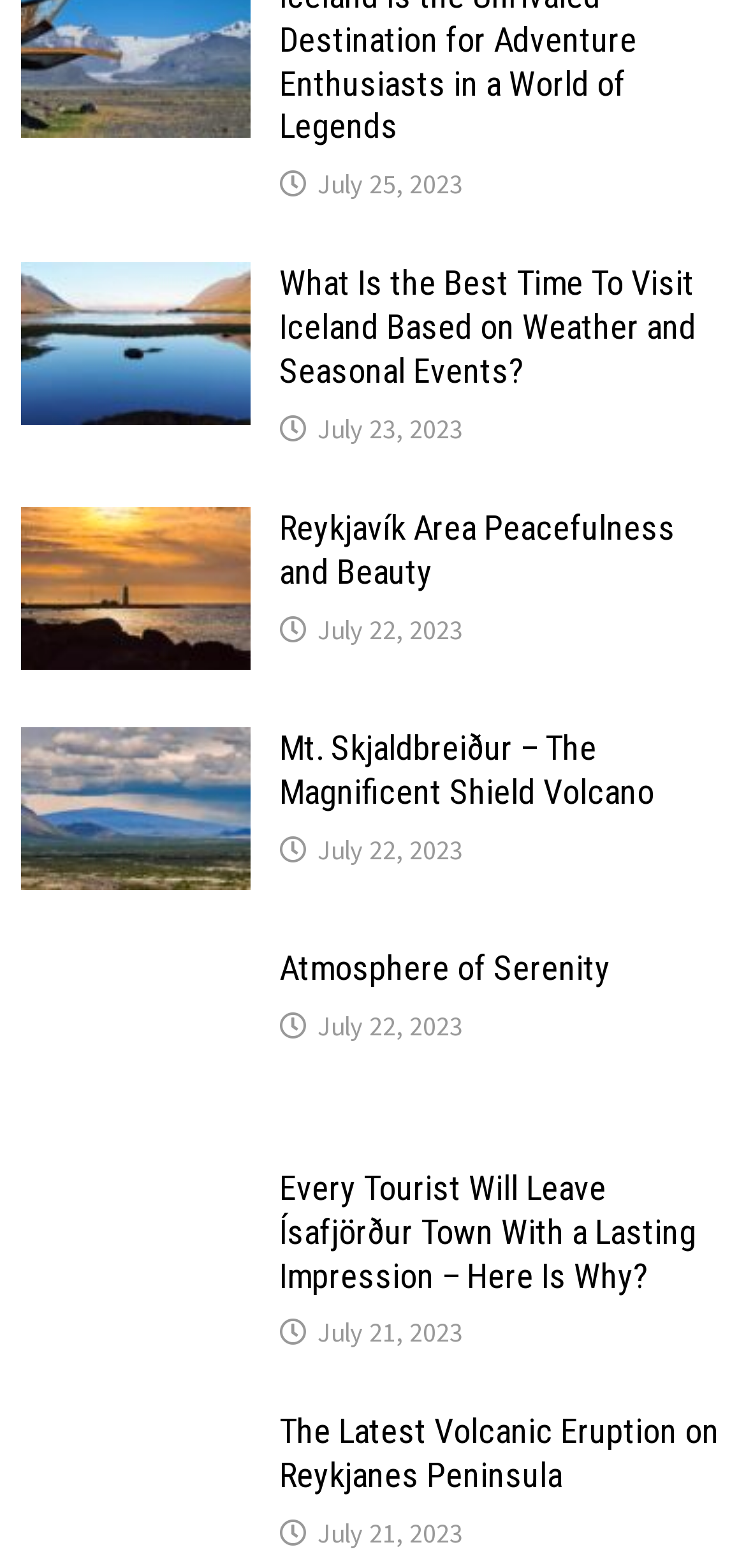Identify the bounding box coordinates of the area you need to click to perform the following instruction: "View the image of Seltjarnarnes Lighthouse".

[0.029, 0.323, 0.336, 0.427]